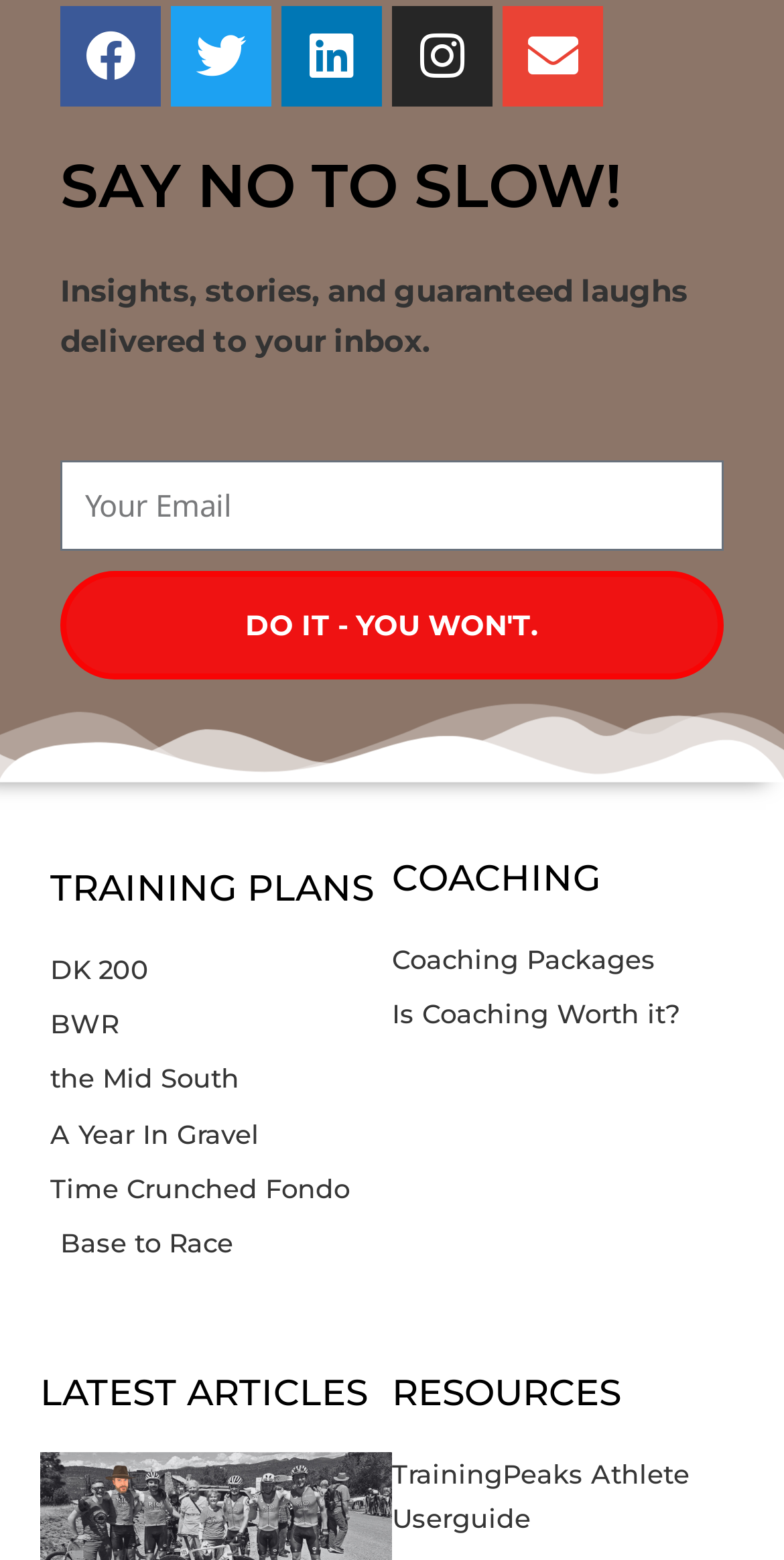How many training plans are listed?
Look at the screenshot and give a one-word or phrase answer.

5